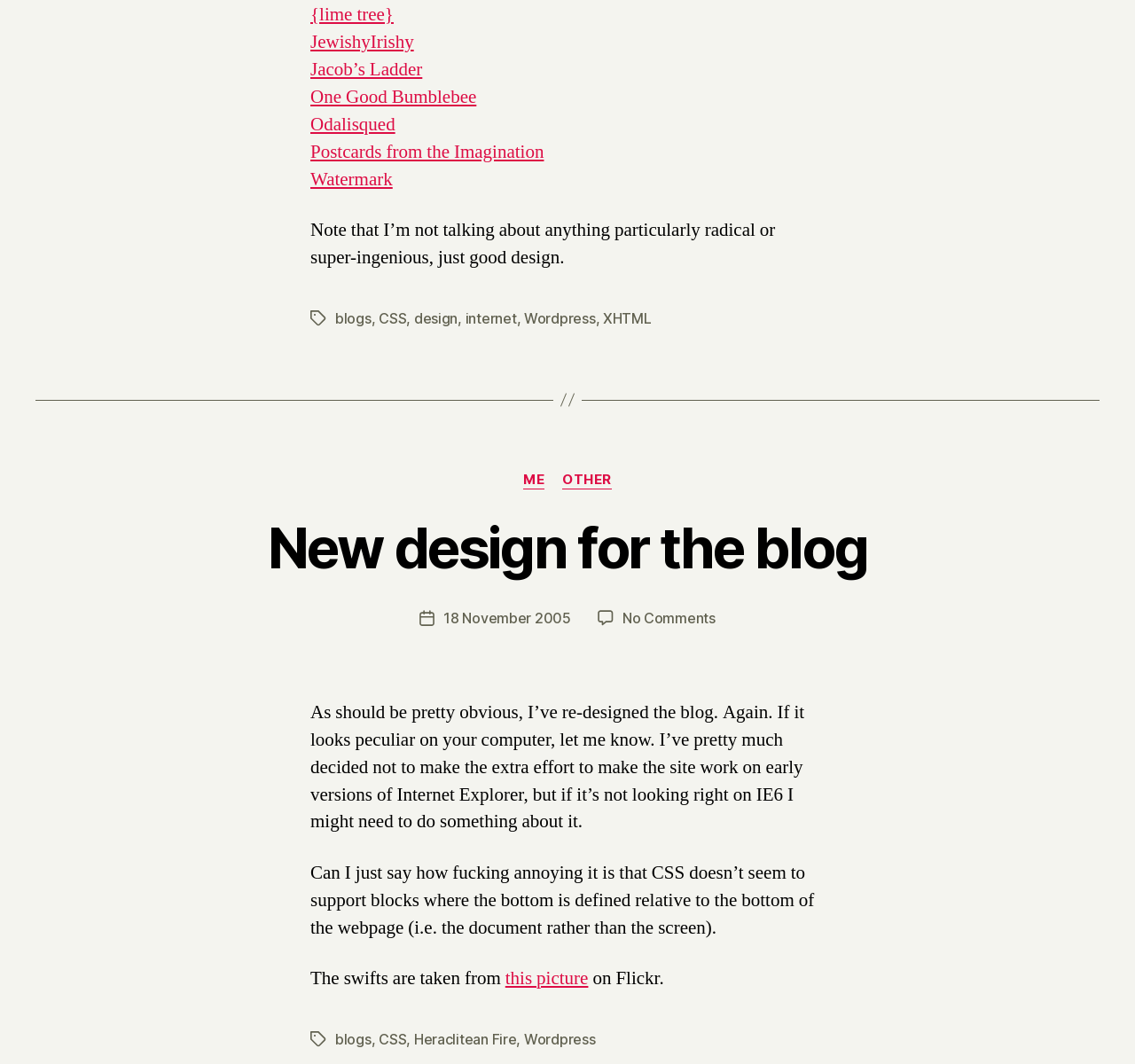Identify the bounding box coordinates of the region that needs to be clicked to carry out this instruction: "Click on the link 'this picture'". Provide these coordinates as four float numbers ranging from 0 to 1, i.e., [left, top, right, bottom].

[0.445, 0.908, 0.518, 0.931]